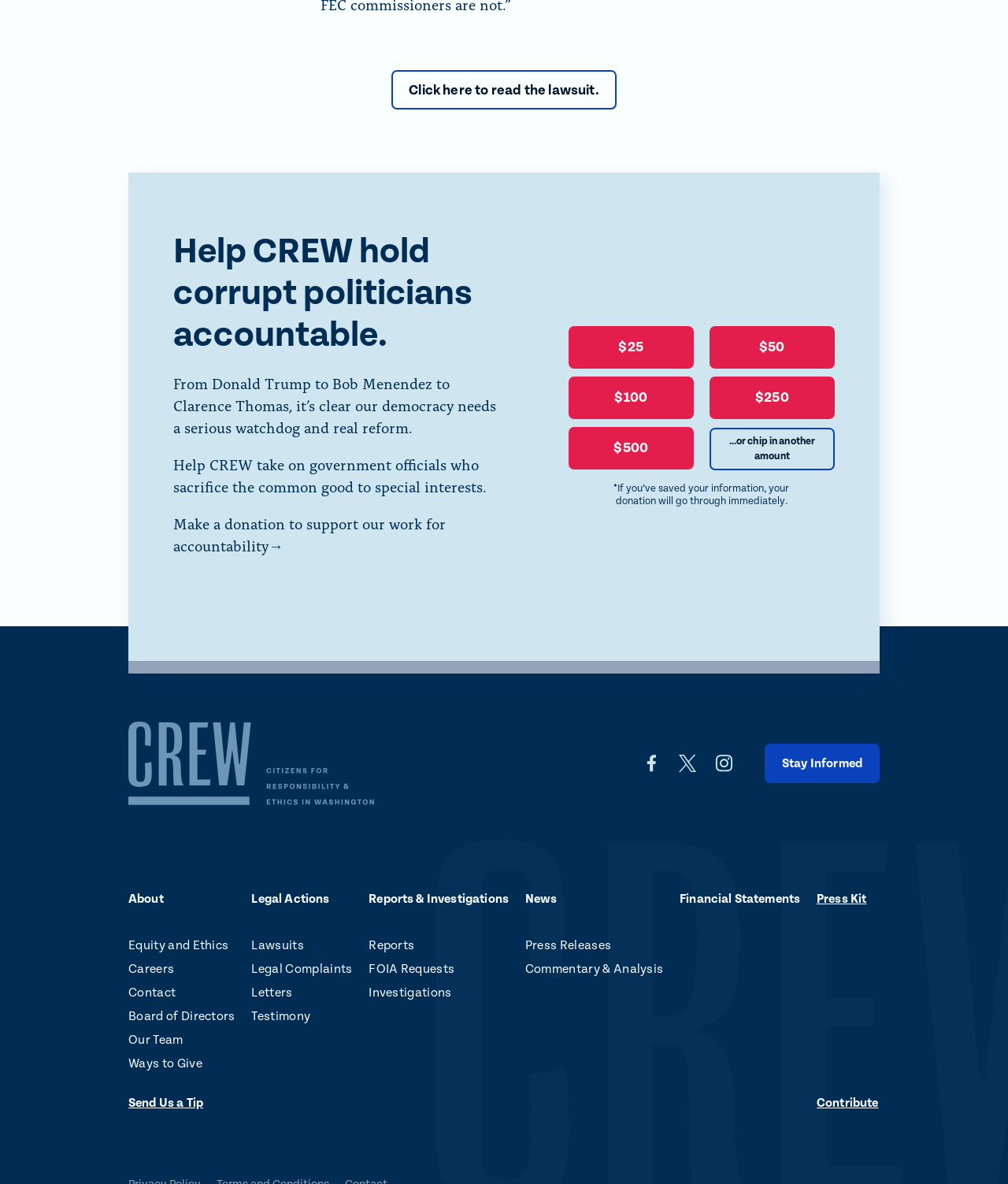Please find the bounding box coordinates in the format (top-left x, top-left y, bottom-right x, bottom-right y) for the given element description. Ensure the coordinates are floating point numbers between 0 and 1. Description: ...or chip in another amount

[0.704, 0.361, 0.828, 0.397]